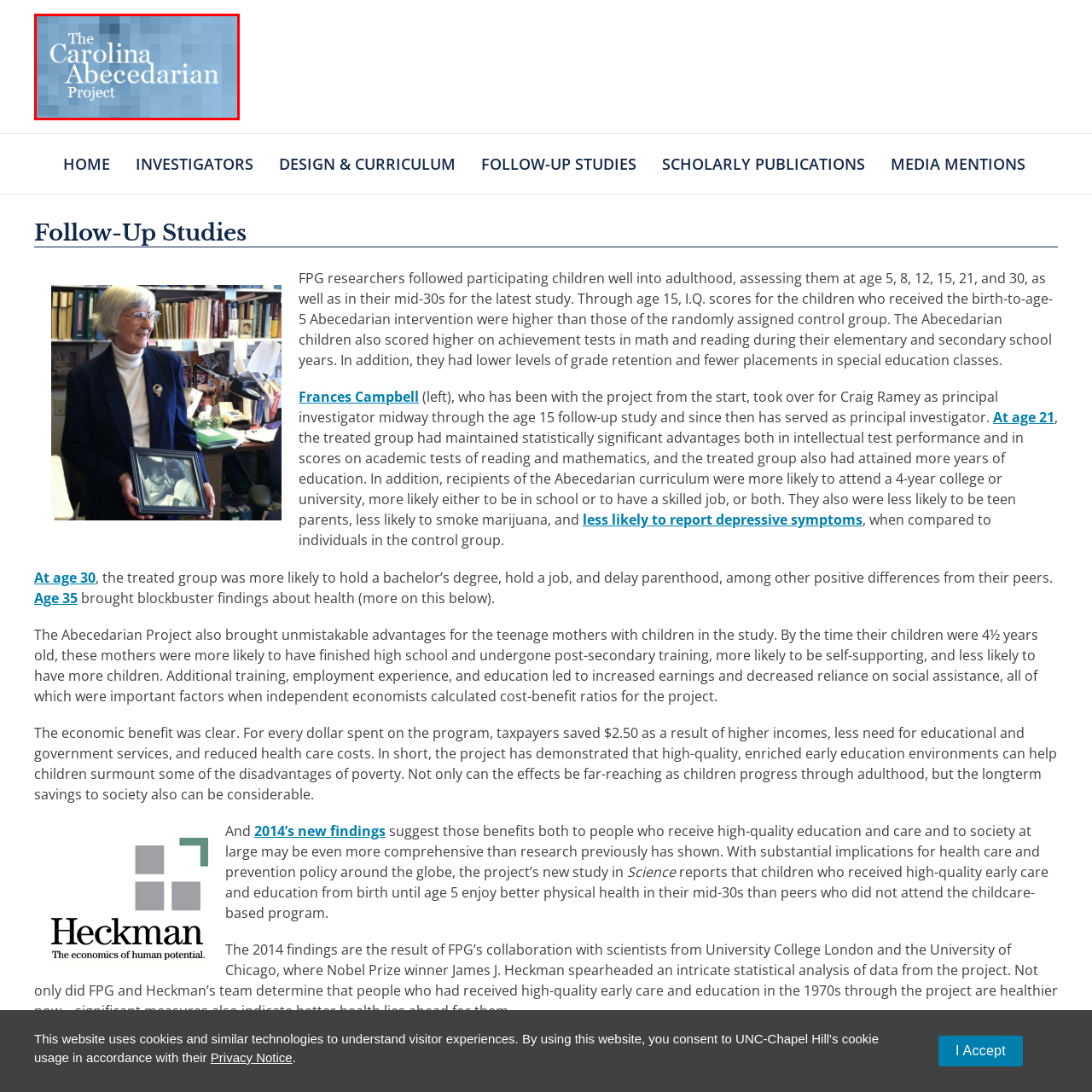Explain in detail what is happening in the red-marked area of the image.

The image features the logo of "The Carolina Abecedarian Project," presented against a blue-toned background. The logo prominently displays the project's name in elegant white lettering, creating a striking contrast that highlights its significance. This project focuses on early childhood education, aiming to provide enriched learning environments that elevate the developmental outcomes for children from disadvantaged backgrounds. The Abecedarian Project is renowned for its long-term benefits, showcasing its impact not only on children's academic success but also on their overall quality of life. The design of the logo reflects the project's dedication to education and community upliftment, inviting viewers to learn more about its essential objectives and achievements.